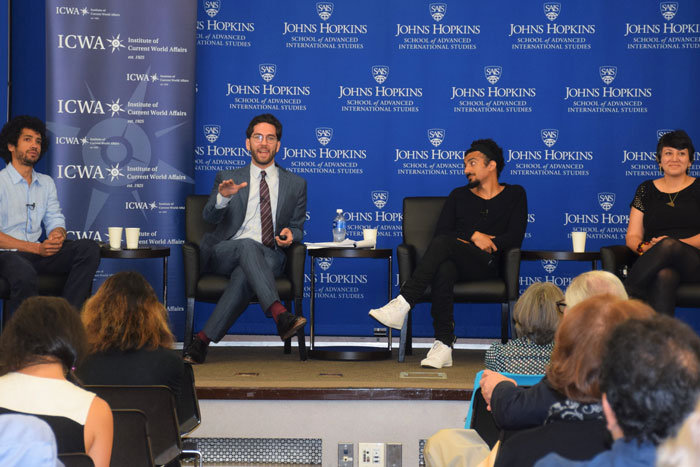Reply to the question with a single word or phrase:
What is the focus of the event?

Art and cultural expression